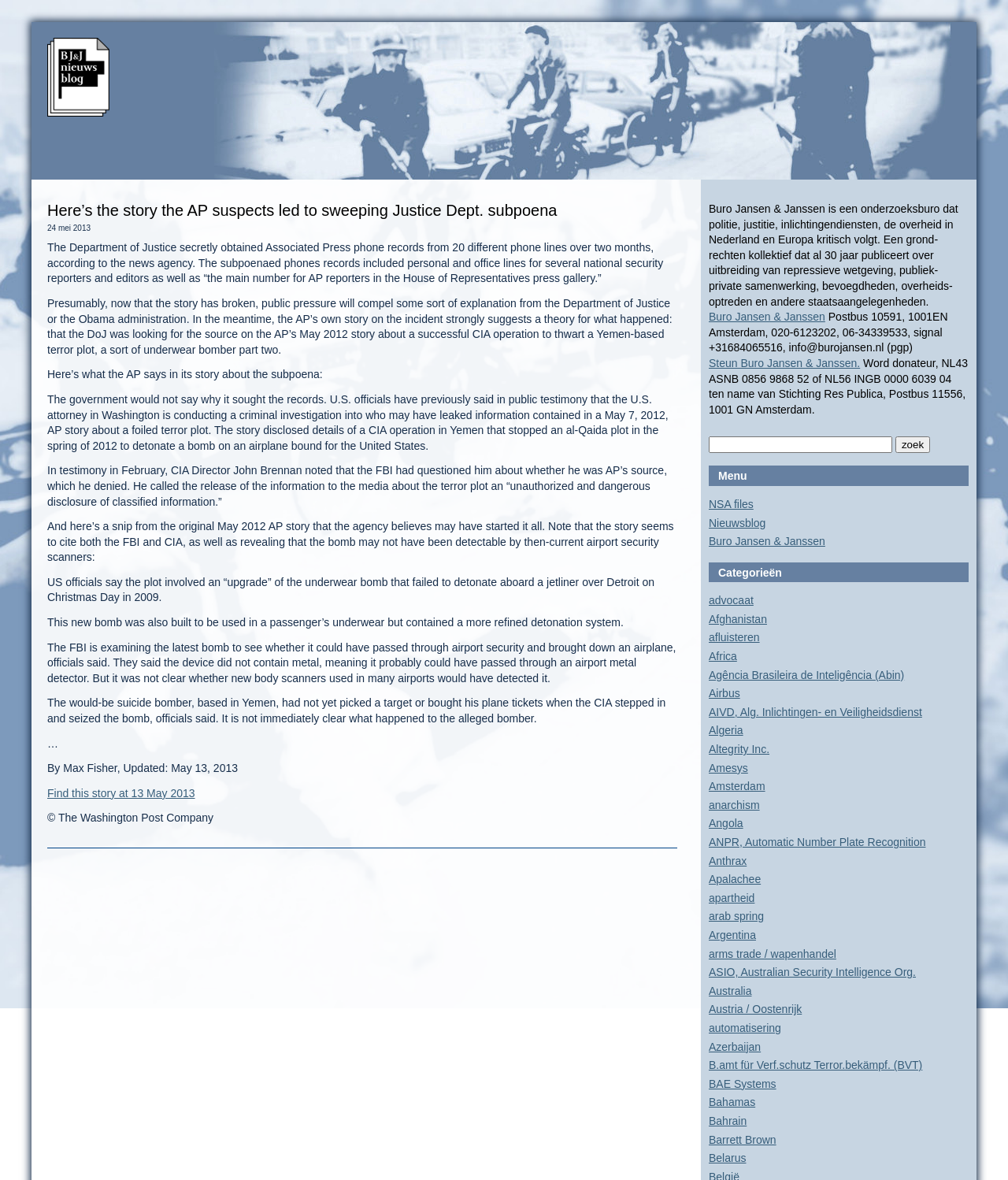Create a detailed narrative describing the layout and content of the webpage.

The webpage is about Buro Jansen & Janssen, a research bureau that critically follows the police, justice, intelligence services, and the government in the Netherlands and Europe. The page has a logo at the top left corner, accompanied by a link to the homepage. Below the logo, there is a brief description of the bureau's activities, including its focus on human rights and its 30-year history of publishing on topics such as repressive legislation, public-private partnerships, and government actions.

On the top right side, there is a search bar with a "zoek" (search) button. Below the search bar, there is a menu with links to various categories, including "NSA files", "Nieuwsblog", and "Buro Jansen & Janssen". 

The main content of the page is a news article about the Department of Justice secretly obtaining Associated Press phone records. The article is divided into several paragraphs, with a title and a date "24 mei 2013" at the top. The text describes the incident, including the number of phone lines affected and the potential reason behind the subpoena. There are also quotes from the AP's story about the incident, as well as excerpts from the original May 2012 AP story that may have triggered the investigation.

On the right side of the page, there is a list of links to various categories, including "advocaat", "Afghanistan", "afluisteren", and many others. These links are organized under two headings: "Menu" and "Categorieën". At the bottom of the page, there is a copyright notice and a link to the Washington Post Company.